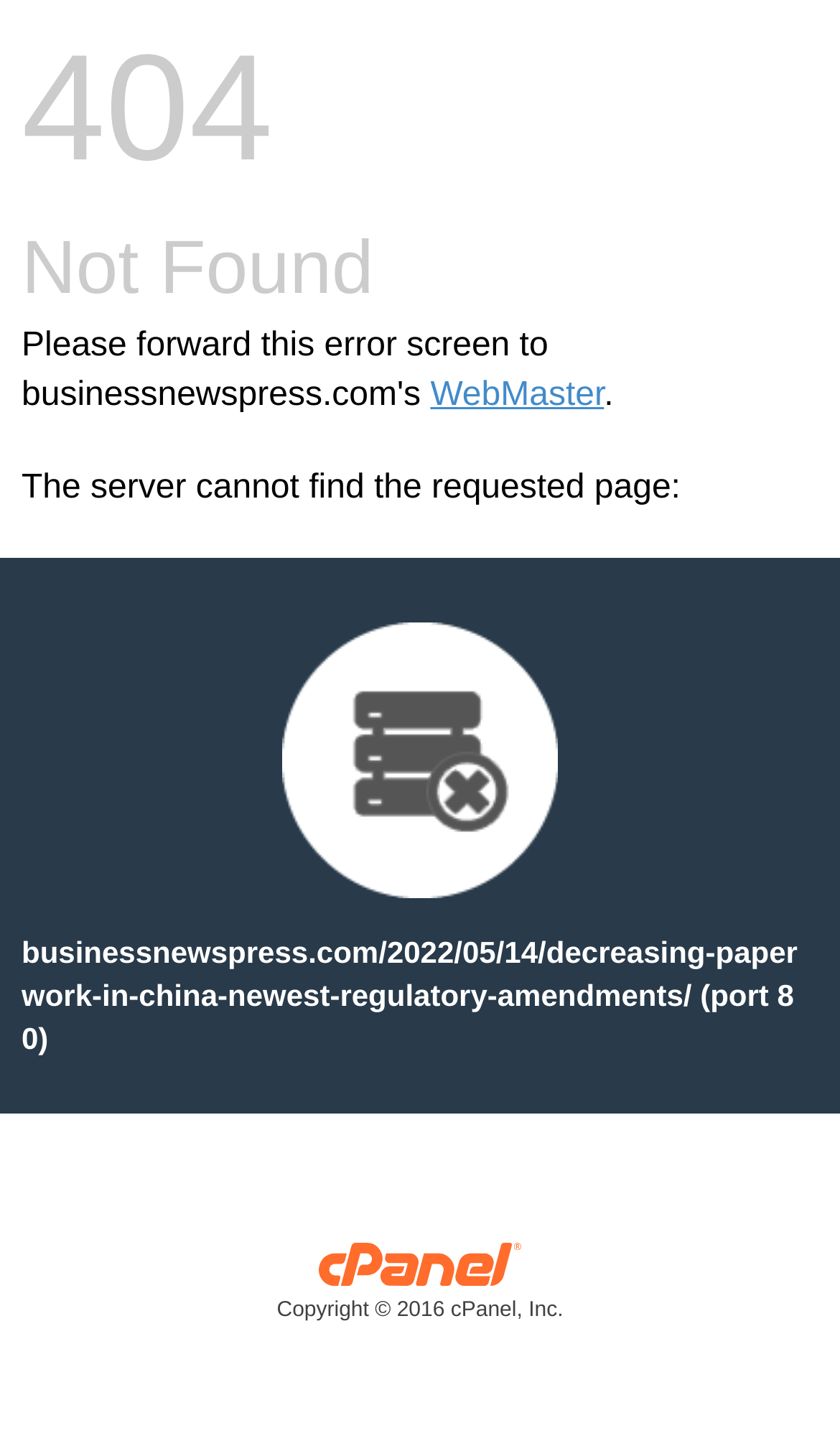Provide a single word or phrase answer to the question: 
Who owns the copyright of the page?

cPanel, Inc.